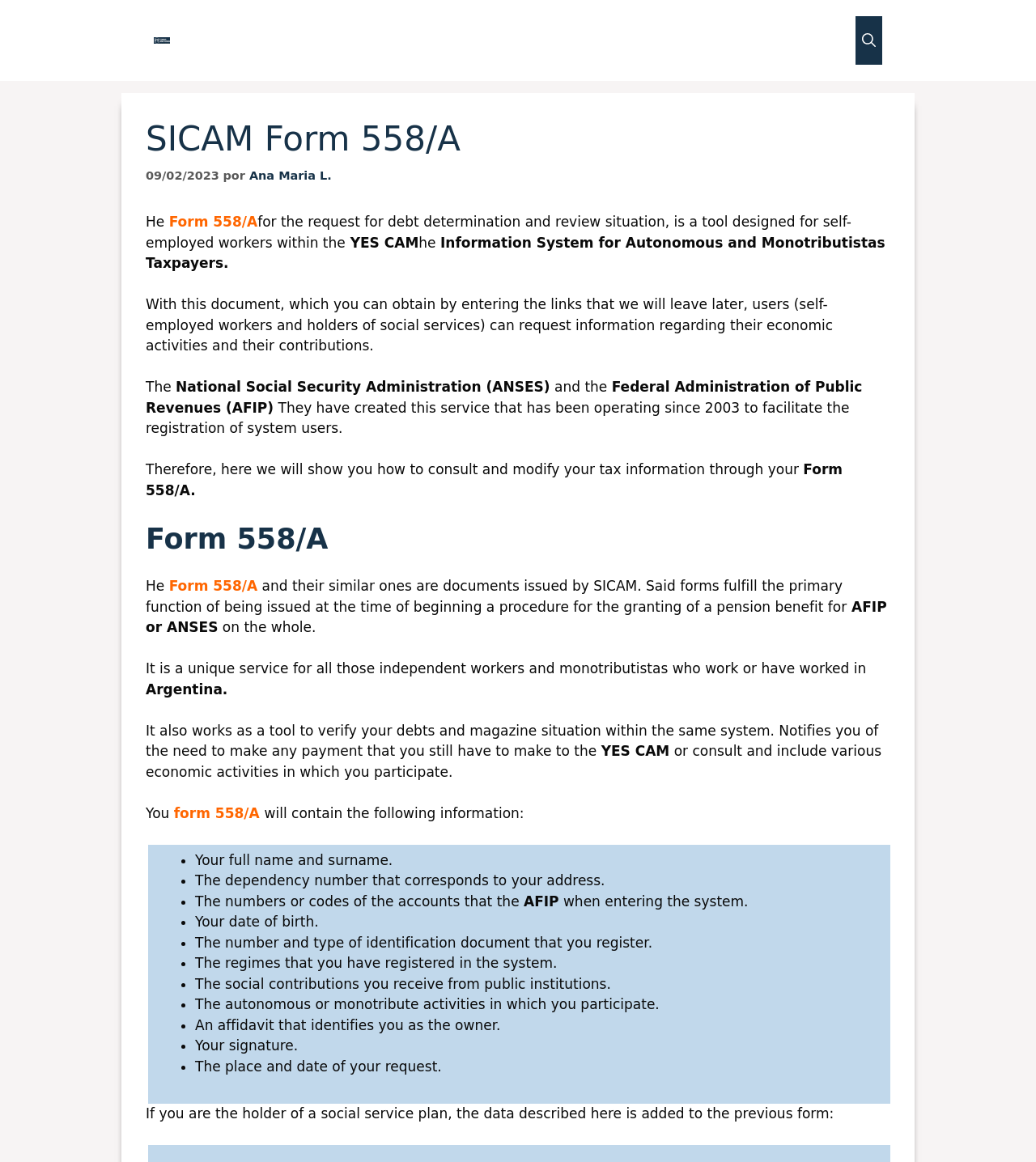Who created the SICAM service?
Please provide a comprehensive answer based on the details in the screenshot.

The webpage states that the National Social Security Administration (ANSES) and the Federal Administration of Public Revenues (AFIP) have created this service that has been operating since 2003 to facilitate the registration of system users.